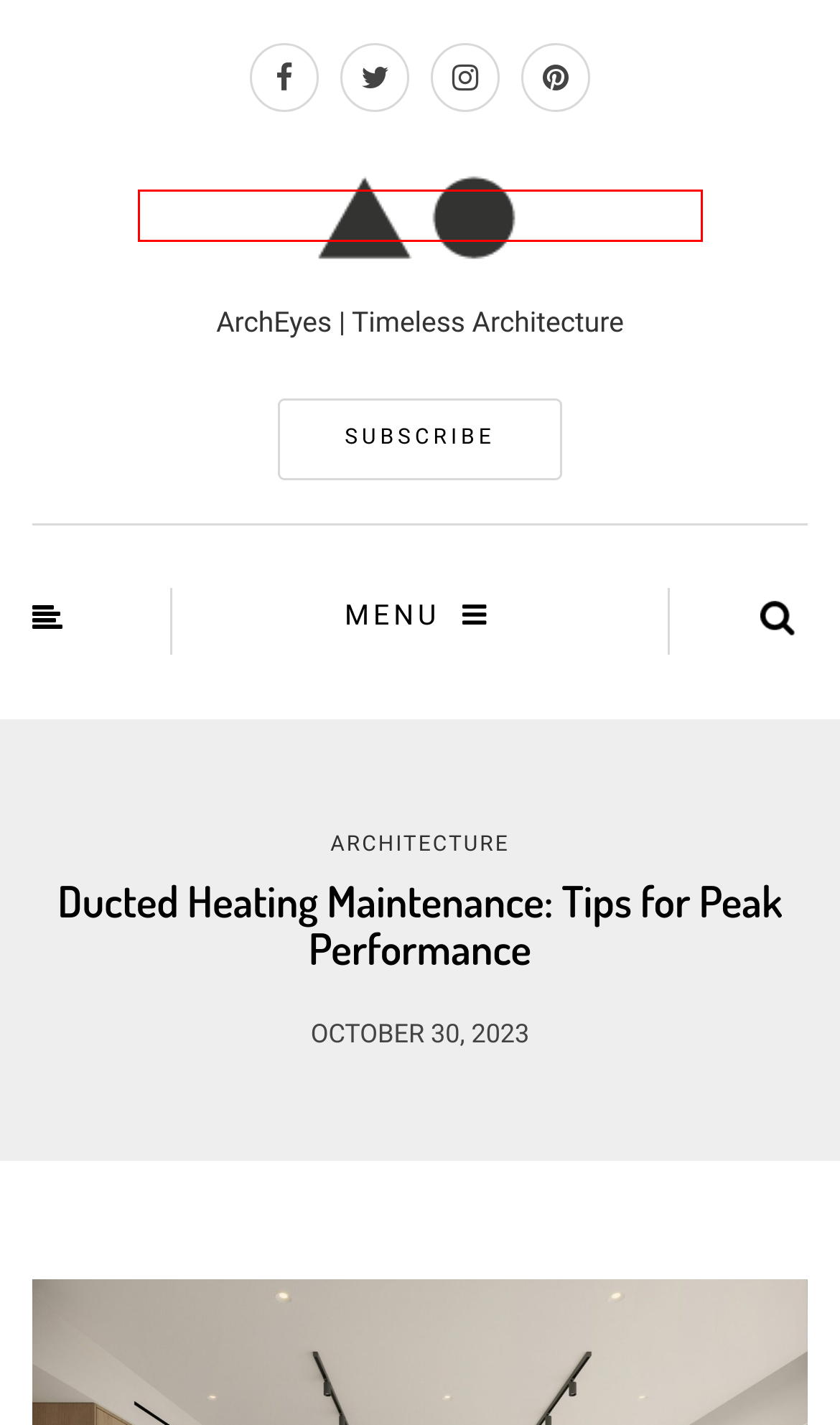A screenshot of a webpage is provided, featuring a red bounding box around a specific UI element. Identify the webpage description that most accurately reflects the new webpage after interacting with the selected element. Here are the candidates:
A. ArchEyes | Architecture and Design Magazine
B. The Top 20 Essential Drawing Tools for Architects: Pencils, Pens, and Sketchbooks | ArchEyes
C. About ArchEyes | ArchEyes
D. ArchEyes Newsletter: The Best Architecture and Design News
E. Architecture by Typology | ArchEyes
F. Tips Archives | ArchEyes
G. Advertise in the Architecture Industry: ArchEyes Media Kit
H. Architects Index | ArchEyes

A